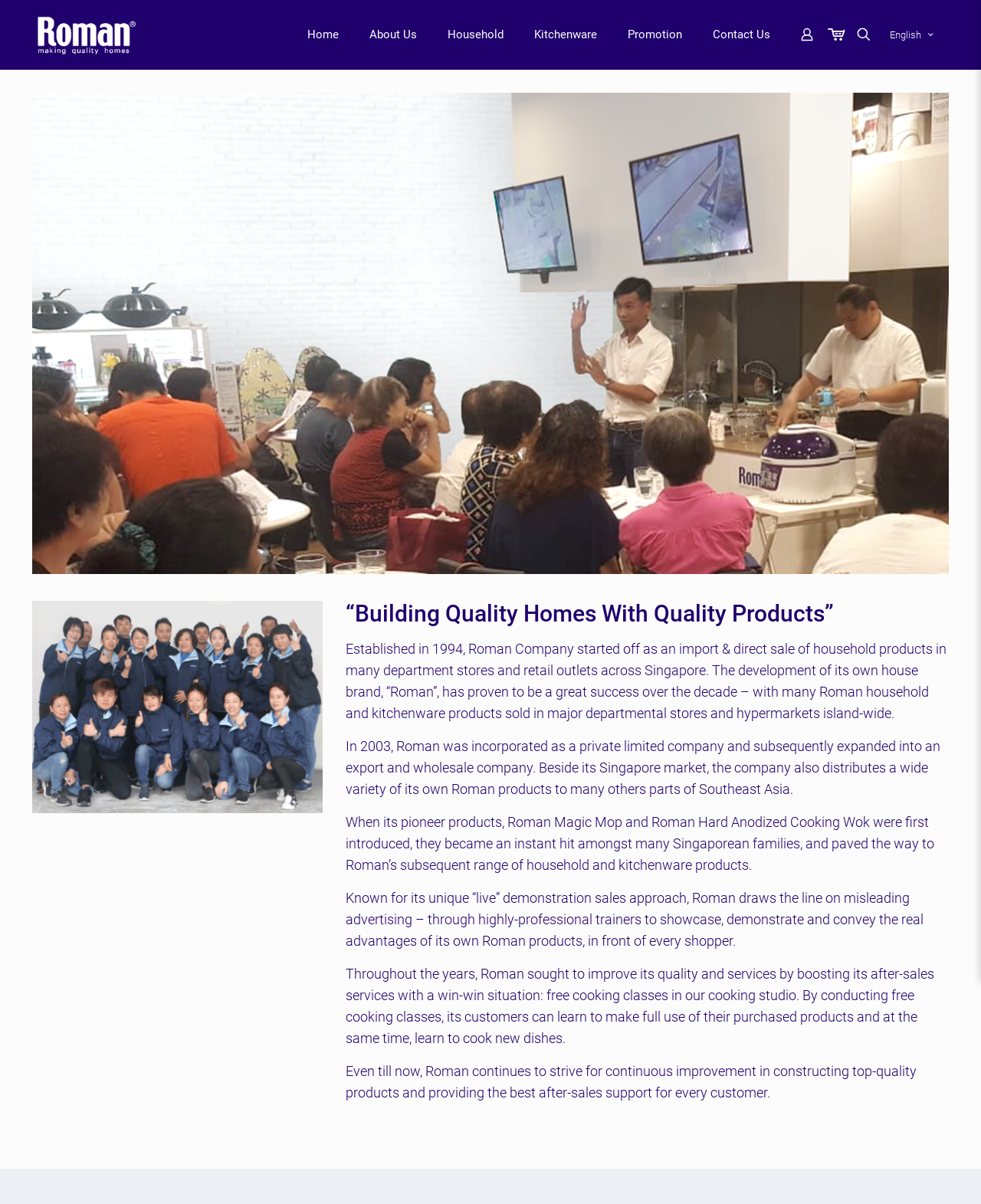Please identify the bounding box coordinates of the element's region that I should click in order to complete the following instruction: "search for something". The bounding box coordinates consist of four float numbers between 0 and 1, i.e., [left, top, right, bottom].

[0.87, 0.02, 0.891, 0.037]